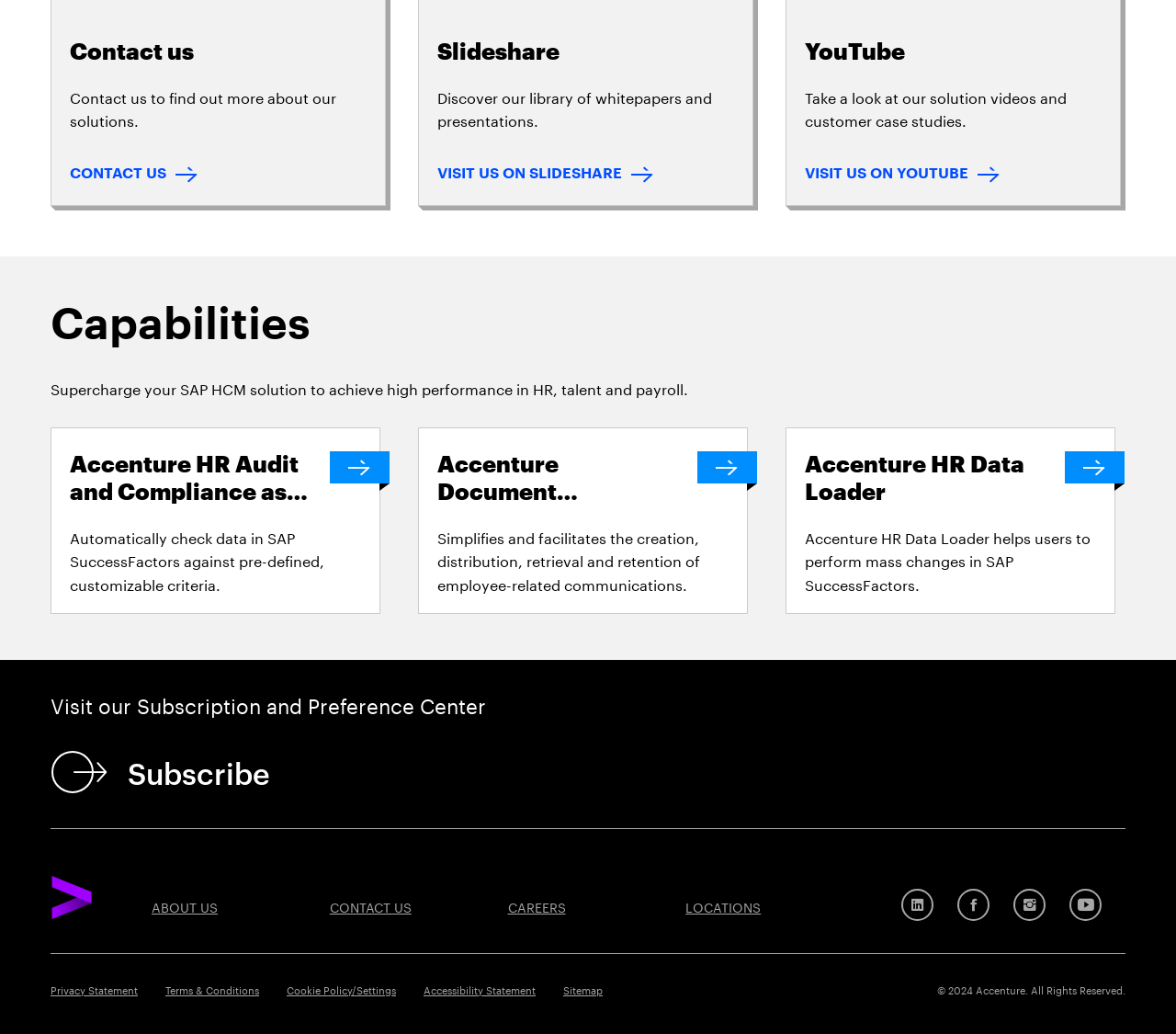Identify the bounding box of the UI element described as follows: "Terms & Conditions". Provide the coordinates as four float numbers in the range of 0 to 1 [left, top, right, bottom].

[0.141, 0.948, 0.22, 0.964]